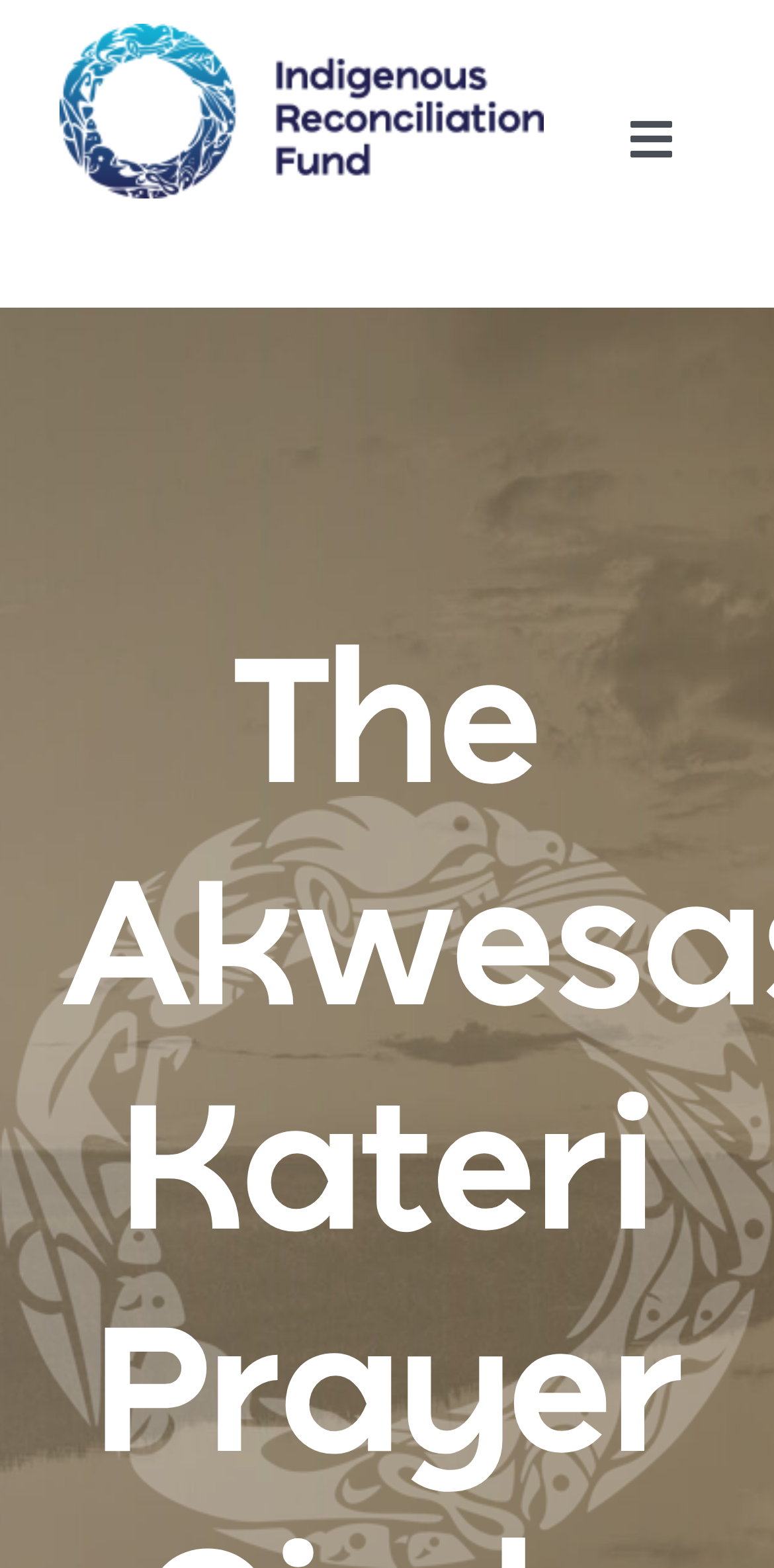How many words are in the webpage title?
Answer with a single word or phrase, using the screenshot for reference.

7